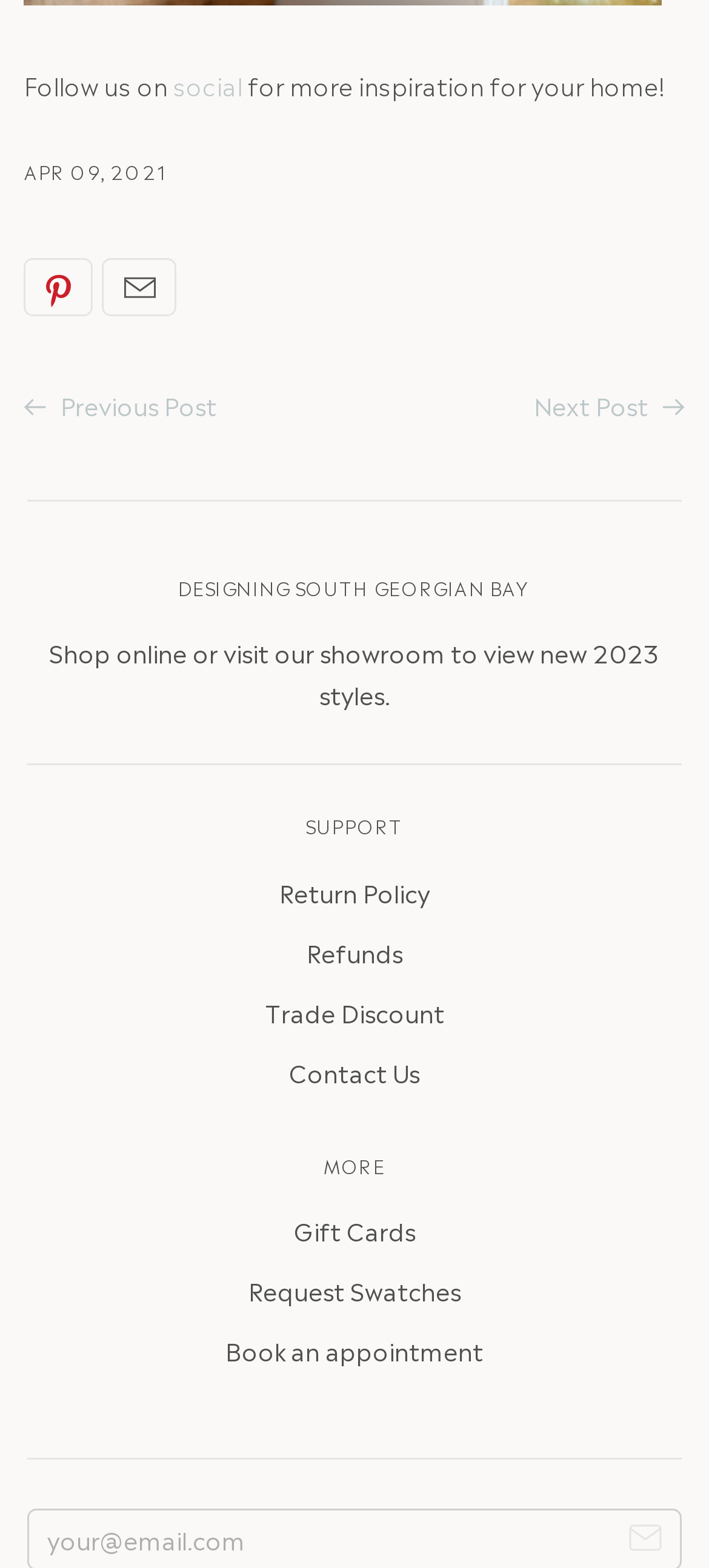Pinpoint the bounding box coordinates of the element to be clicked to execute the instruction: "Follow us on social".

[0.245, 0.043, 0.342, 0.065]